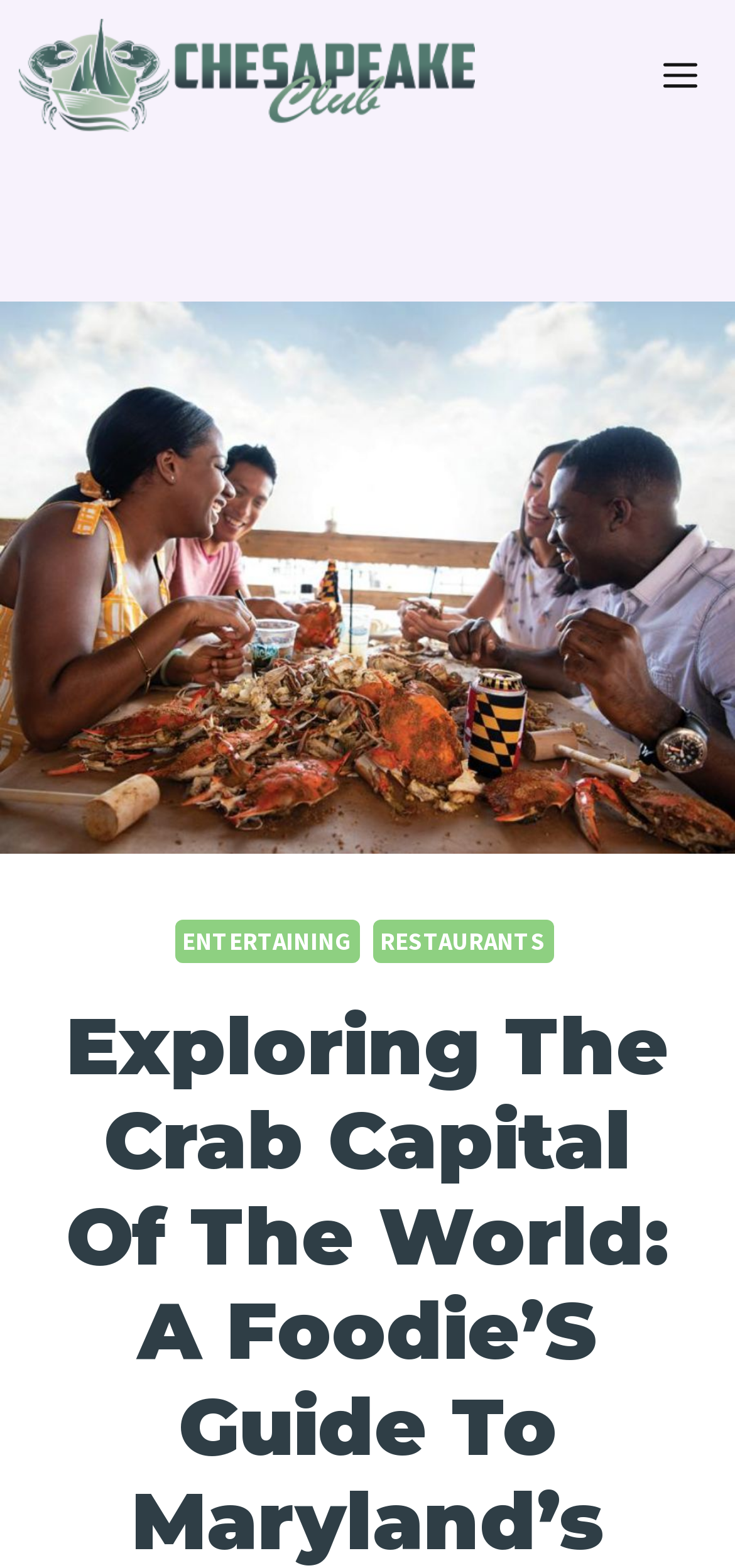How many main categories are there?
Answer briefly with a single word or phrase based on the image.

2